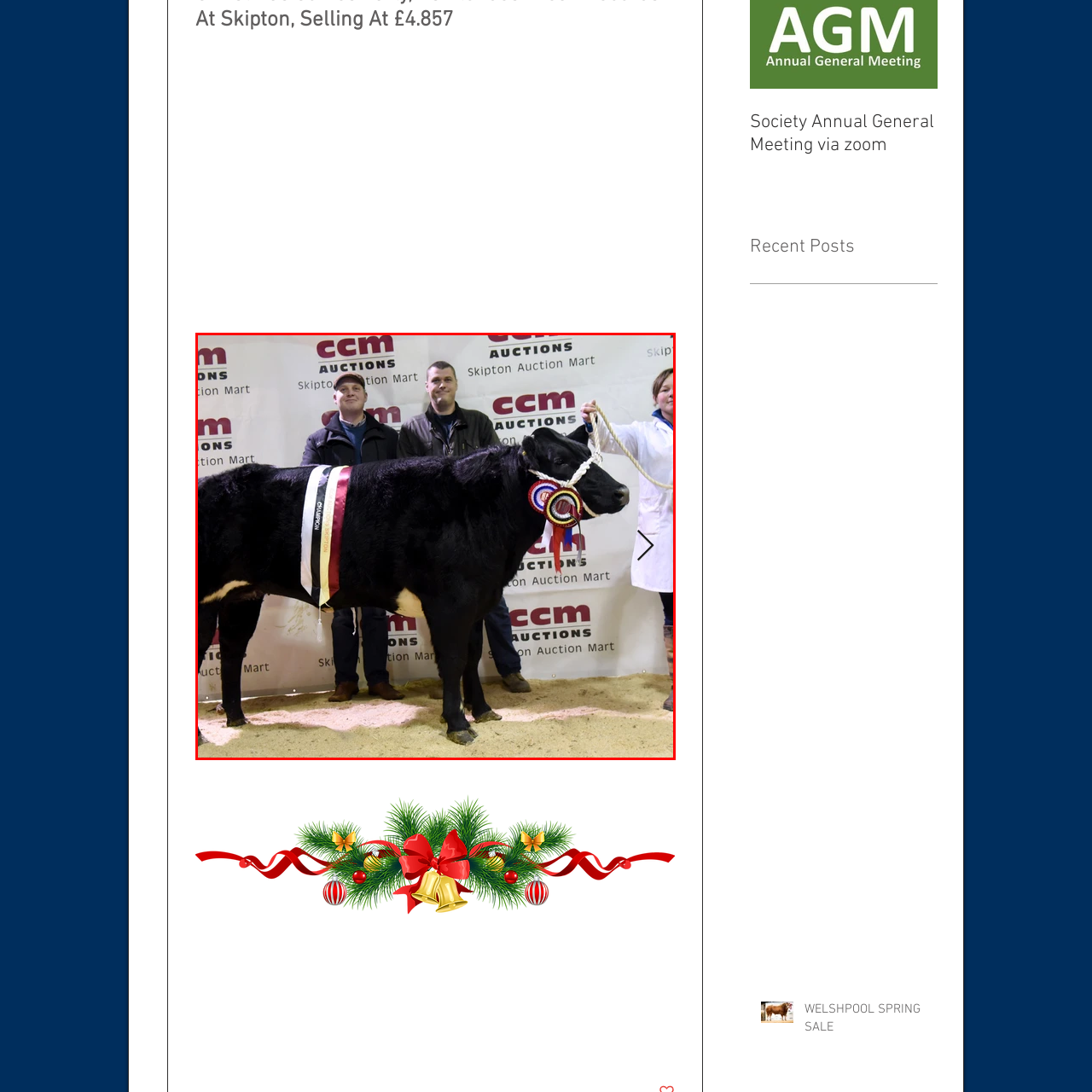Illustrate the image within the red boundary with a detailed caption.

In a vibrant scene at Skipton Auction Mart, a proud participant stands beside a stunning heifer, recently awarded champion status with colorful rosettes adorning her neck. The heifer, showcasing impressive stature and markings, is the centerpiece of this celebratory moment, flanked by two individuals—one on each side—who are beaming with pride. The backdrop features the prominent "ccm Auctions" branding, emphasizing the significance of the event taking place. The atmosphere captures a blend of excitement and achievement, reflective of the heifer's recent success at the Skipton Christmas show and sale, where she topped the market, making it an unforgettable experience for all involved.